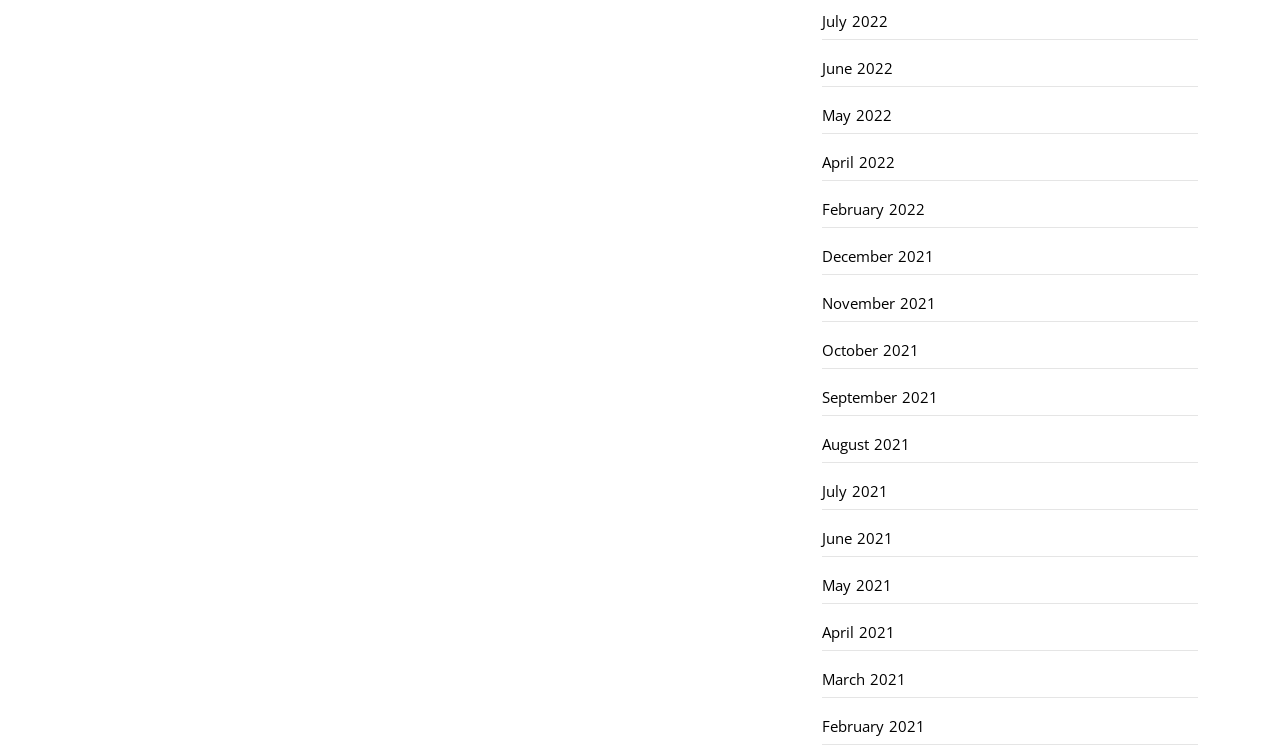Give a one-word or one-phrase response to the question:
How many months are listed in 2022?

4